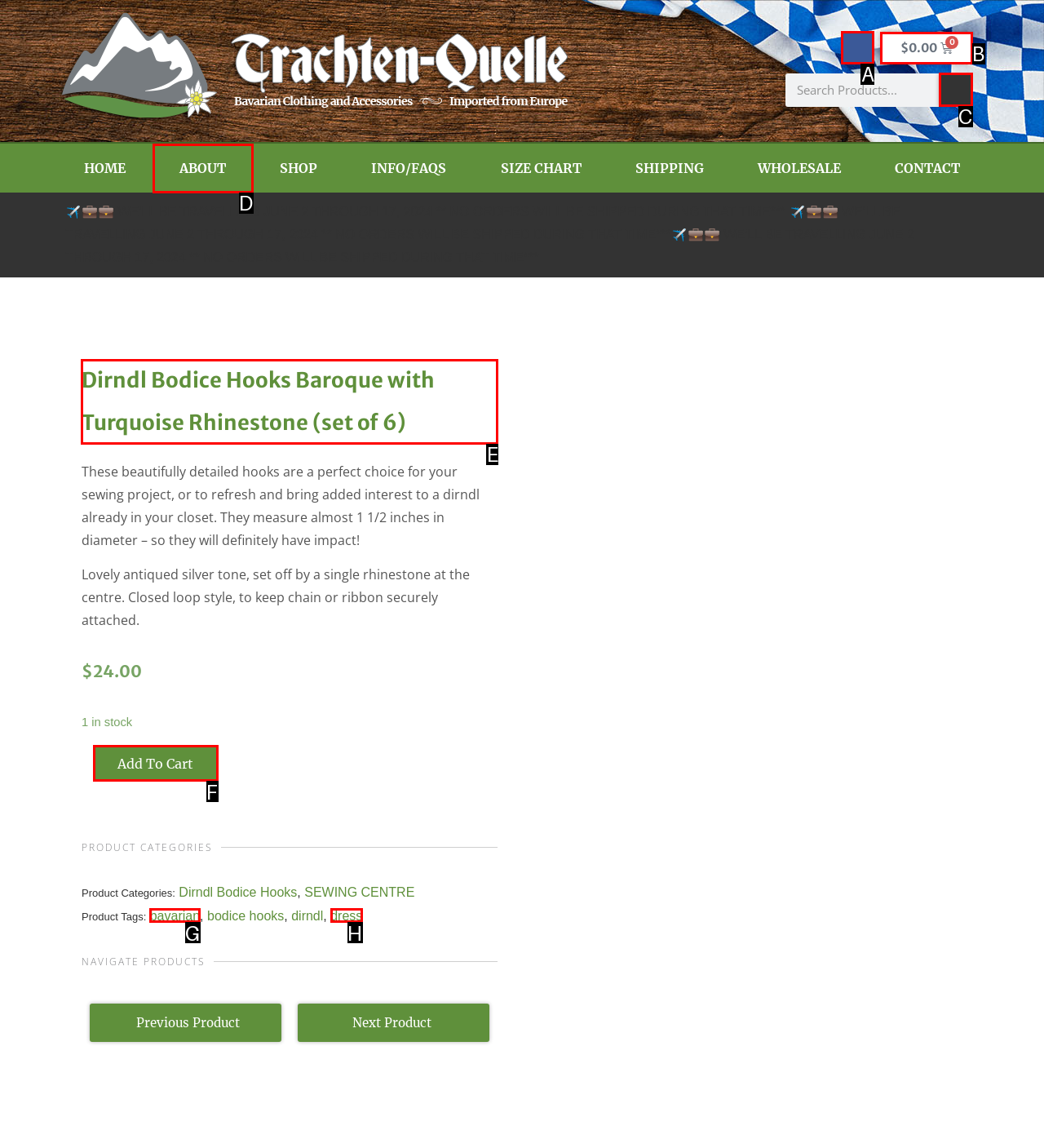Which letter corresponds to the correct option to complete the task: View product details?
Answer with the letter of the chosen UI element.

E